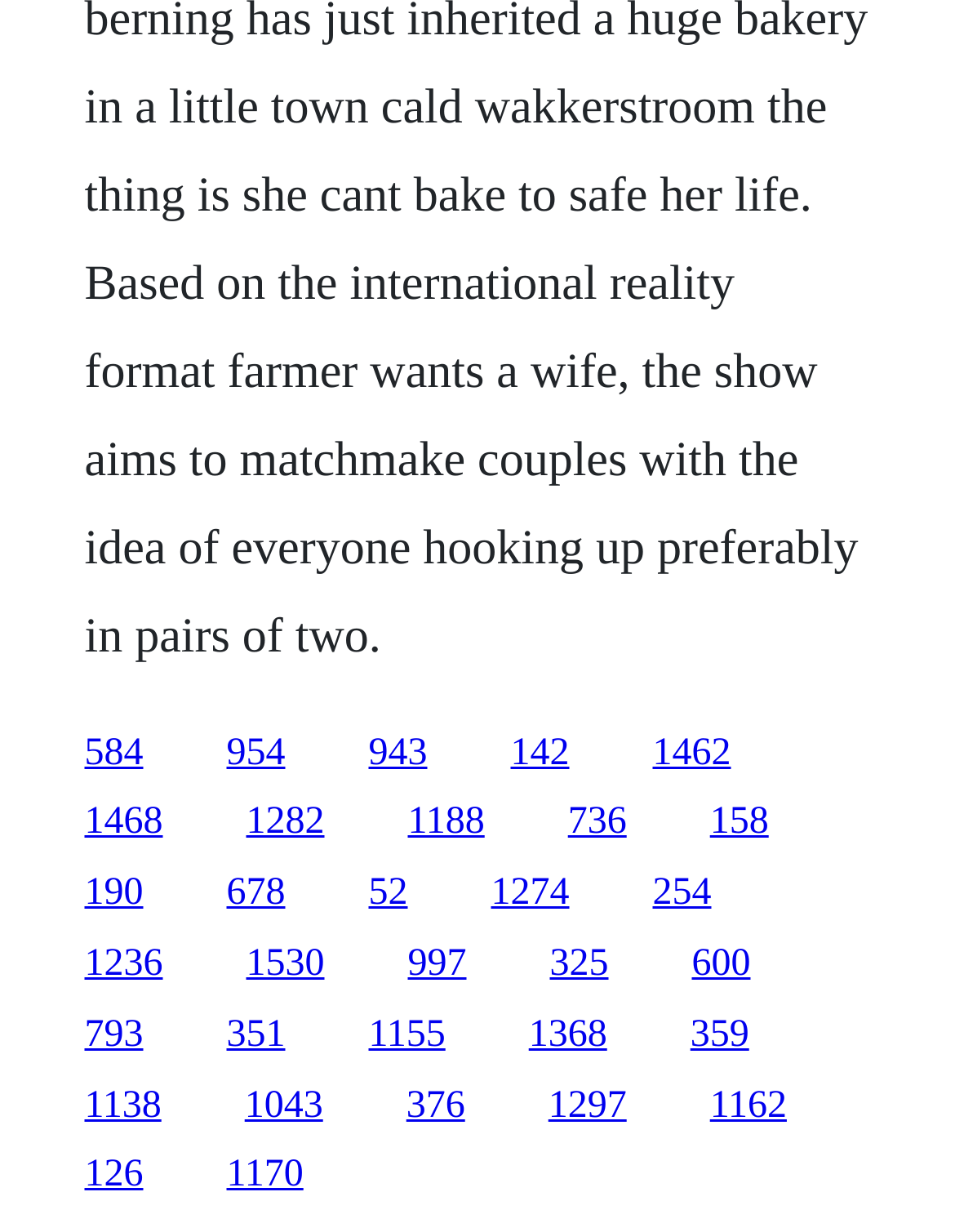Provide your answer in one word or a succinct phrase for the question: 
Is there a gap between the links?

Yes